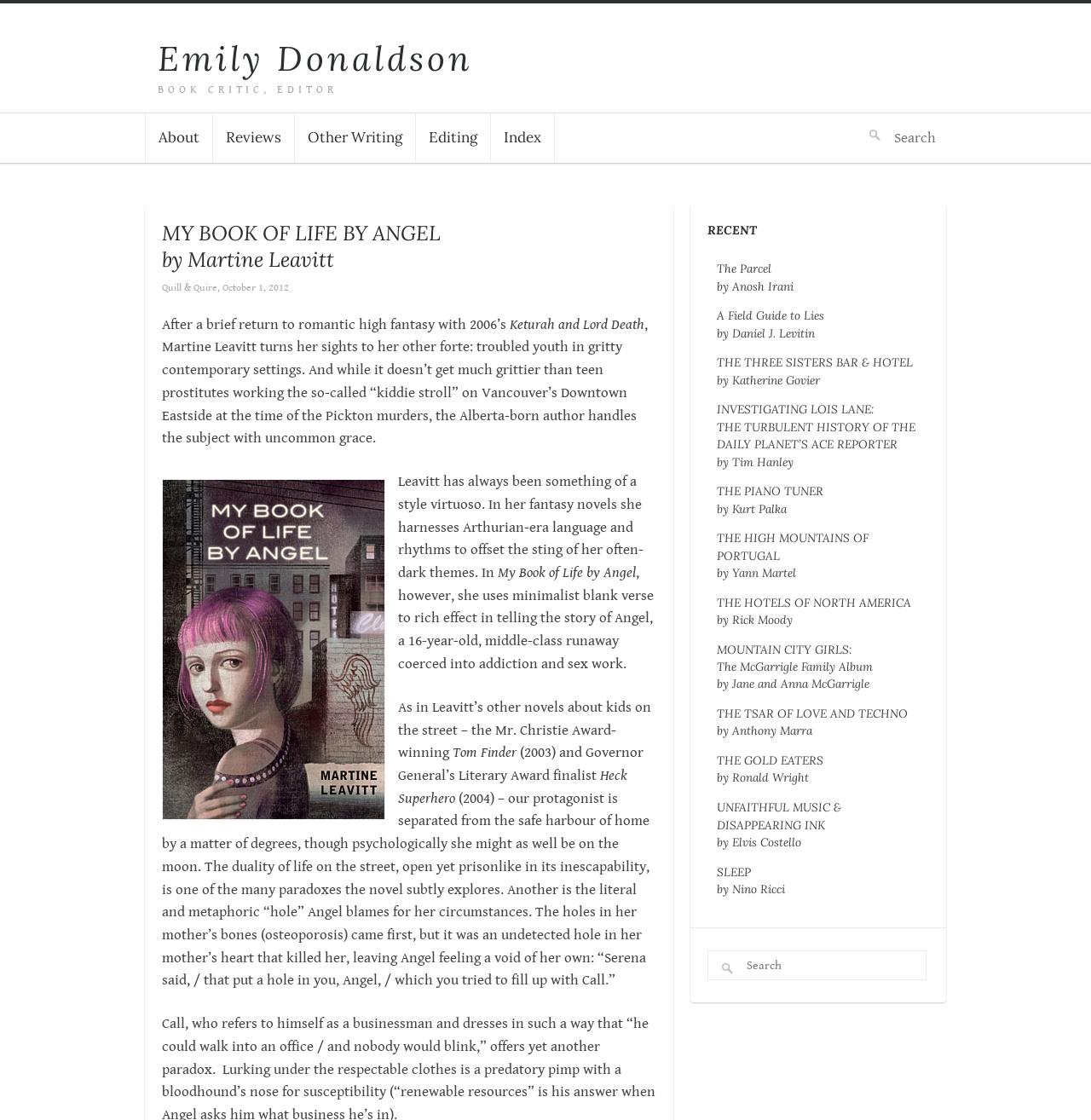Highlight the bounding box coordinates of the region I should click on to meet the following instruction: "Check recent books".

[0.648, 0.197, 0.852, 0.213]